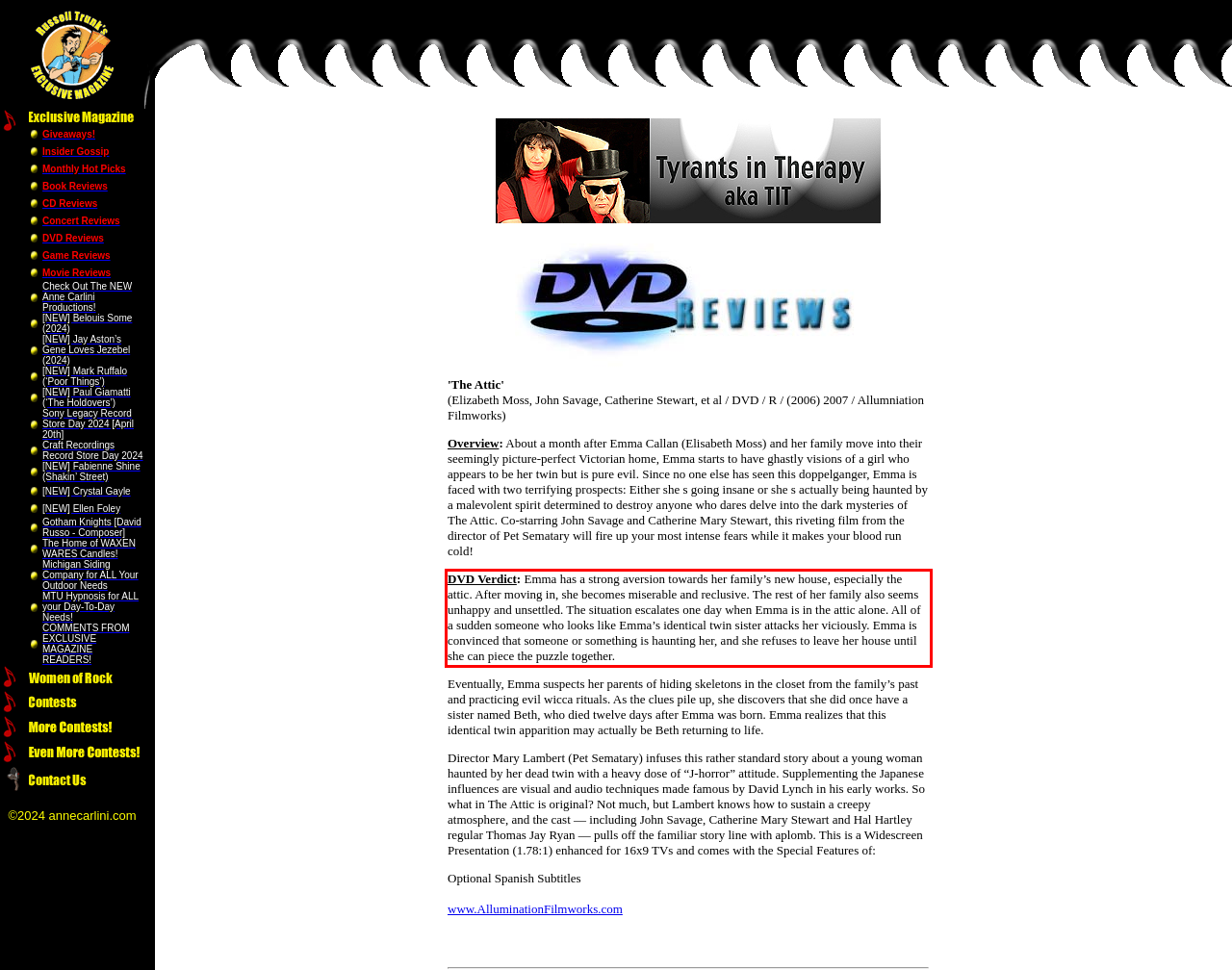Using the provided screenshot of a webpage, recognize and generate the text found within the red rectangle bounding box.

DVD Verdict: Emma has a strong aversion towards her family’s new house, especially the attic. After moving in, she becomes miserable and reclusive. The rest of her family also seems unhappy and unsettled. The situation escalates one day when Emma is in the attic alone. All of a sudden someone who looks like Emma’s identical twin sister attacks her viciously. Emma is convinced that someone or something is haunting her, and she refuses to leave her house until she can piece the puzzle together.